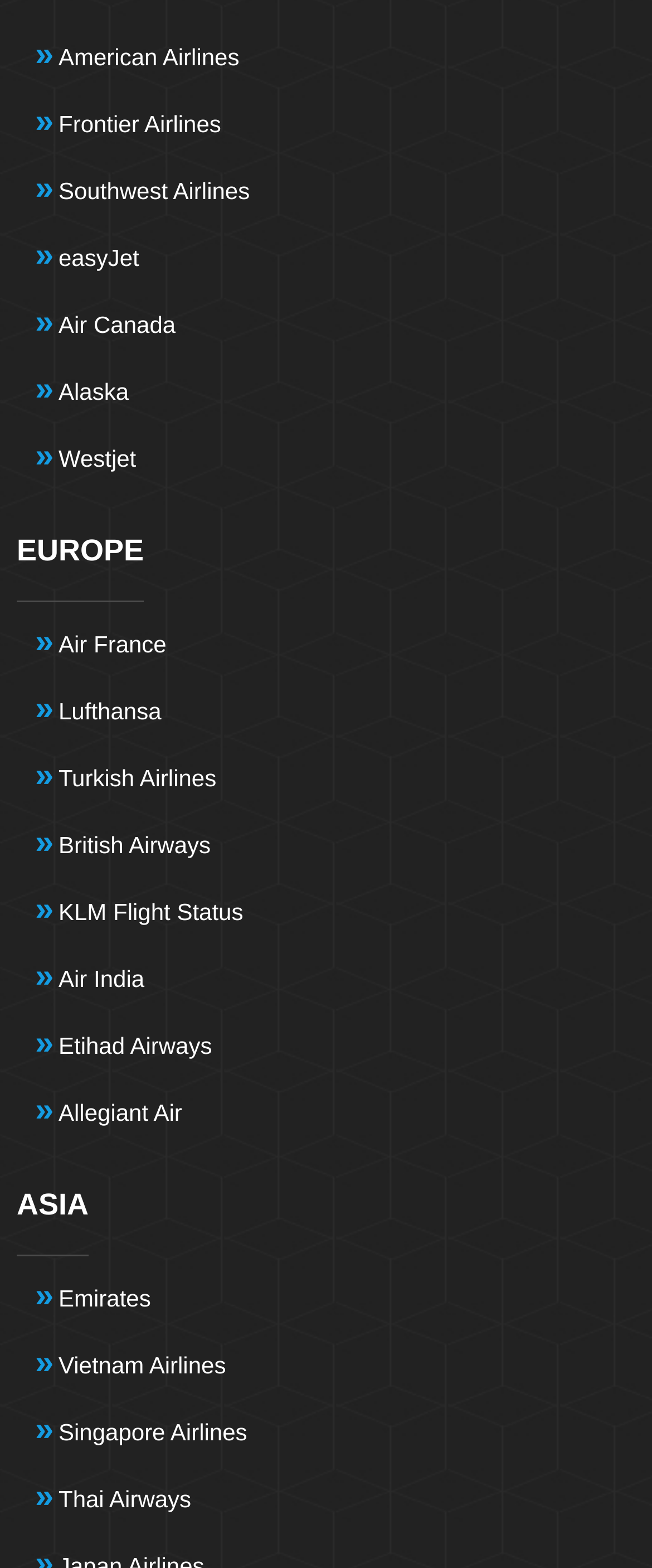Please provide a short answer using a single word or phrase for the question:
What is the first airline listed under the 'EUROPE' region?

Air France